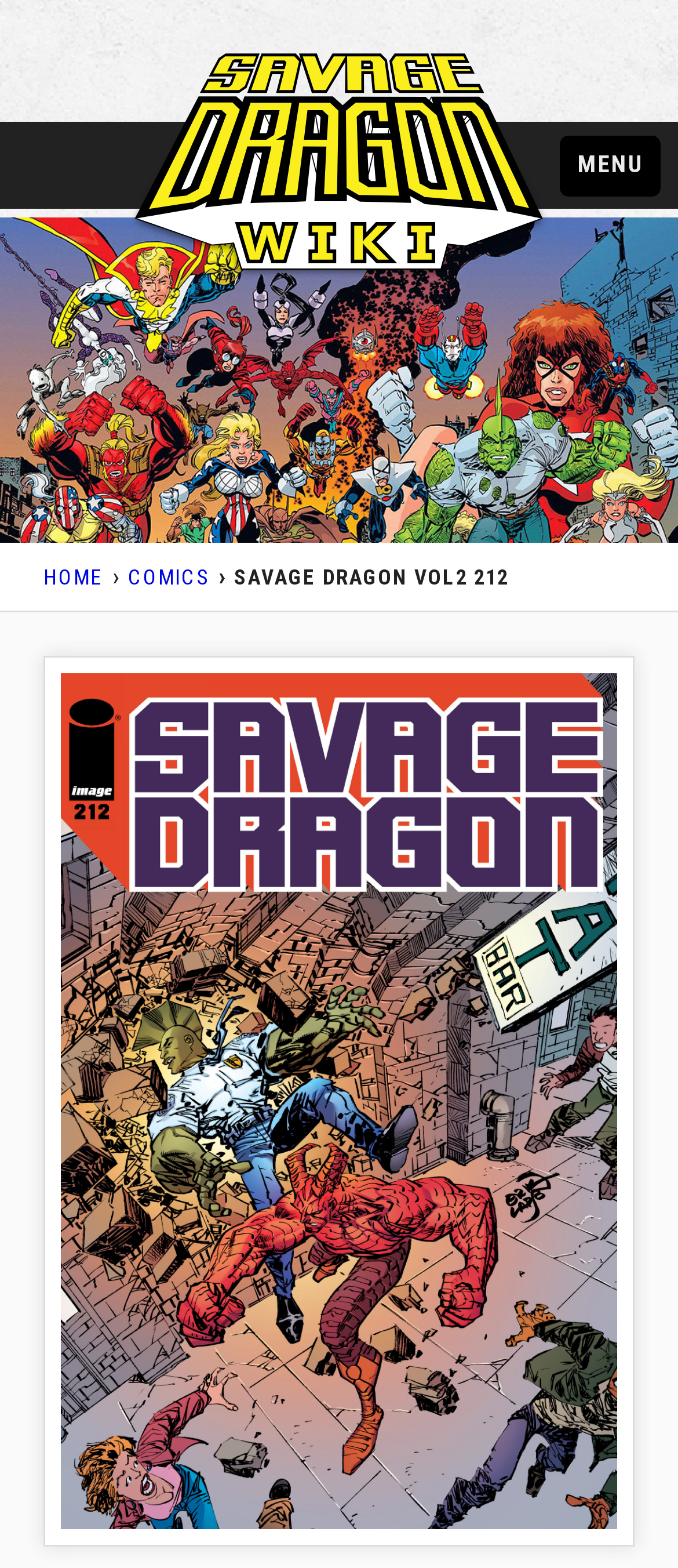Carefully examine the image and provide an in-depth answer to the question: What is the name of the comic book?

I found the answer by looking at the static text element 'SAVAGE DRAGON VOL2 212' which is located at the top of the webpage, indicating the title of the comic book.